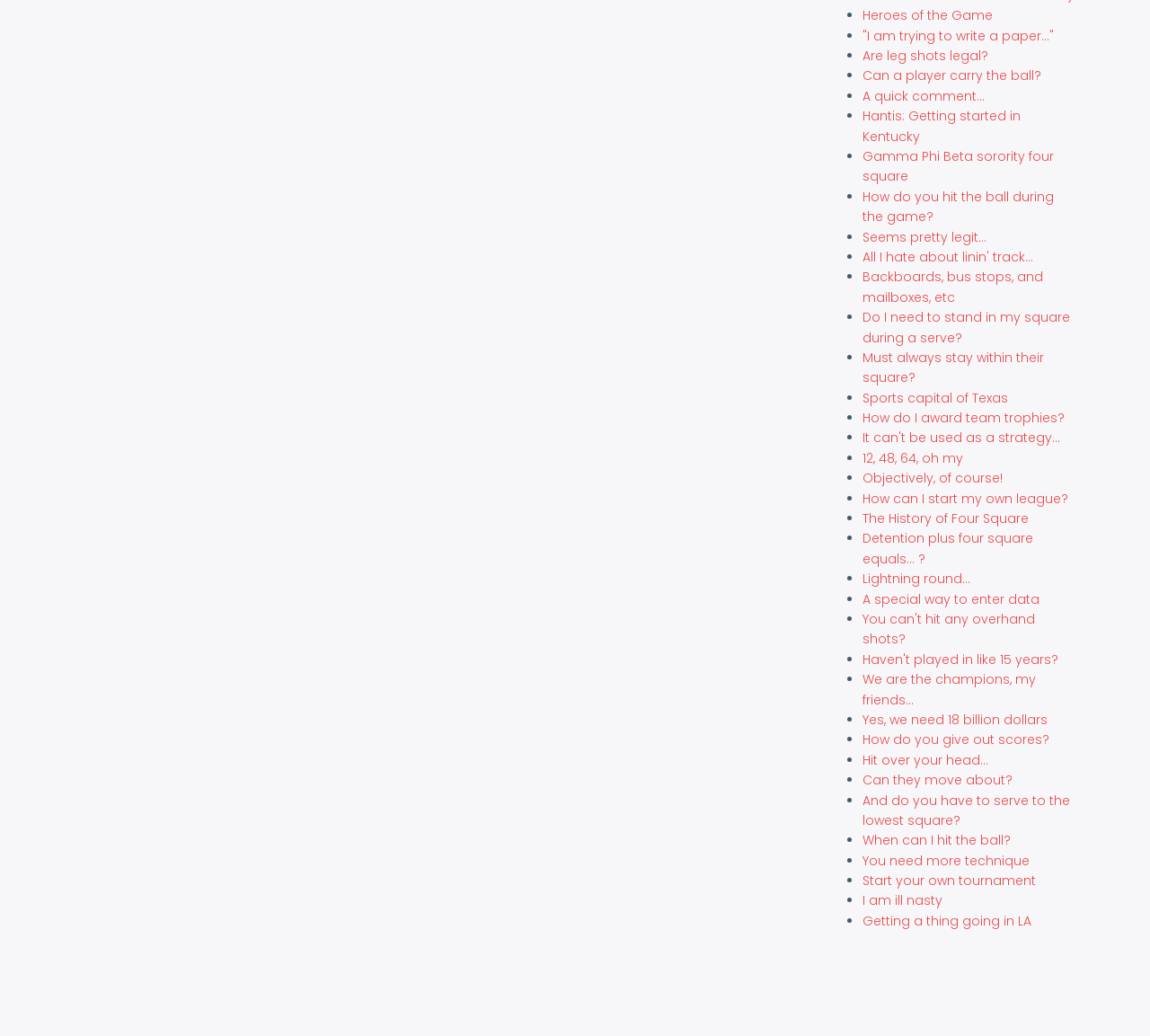Please find the bounding box coordinates for the clickable element needed to perform this instruction: "Click on 'Heroes of the Game'".

[0.75, 0.006, 0.863, 0.024]